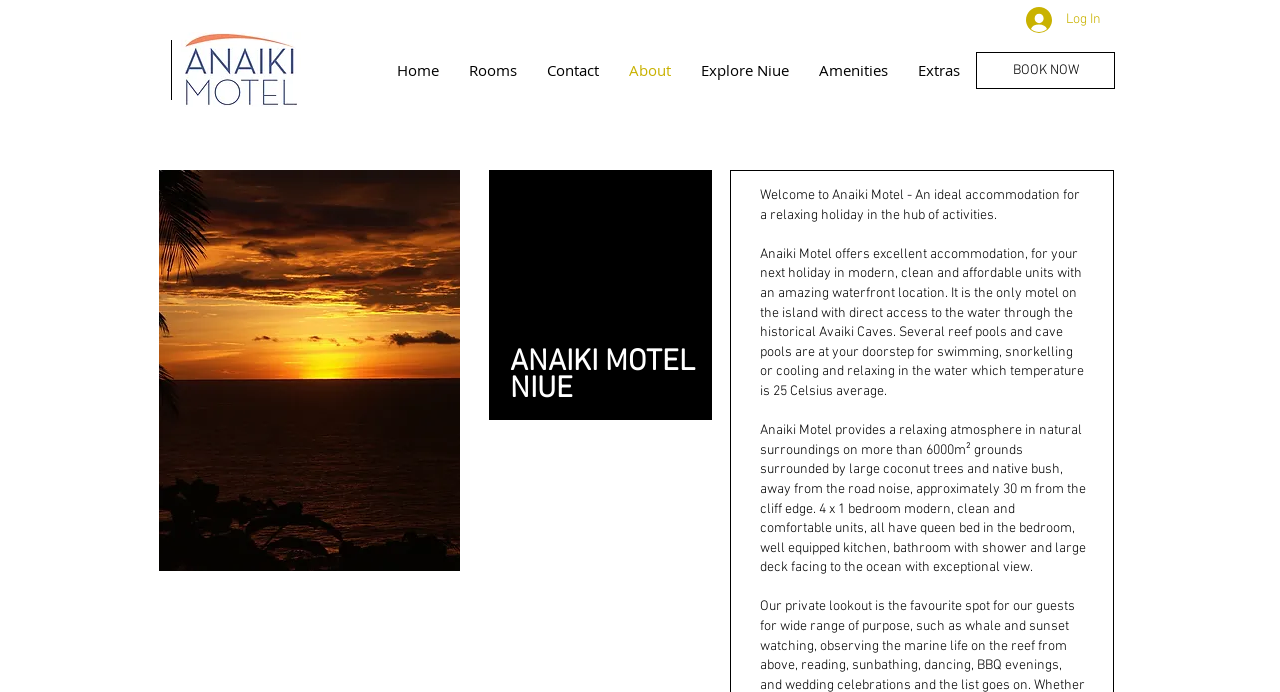Please provide the bounding box coordinate of the region that matches the element description: Rooms. Coordinates should be in the format (top-left x, top-left y, bottom-right x, bottom-right y) and all values should be between 0 and 1.

[0.355, 0.079, 0.416, 0.123]